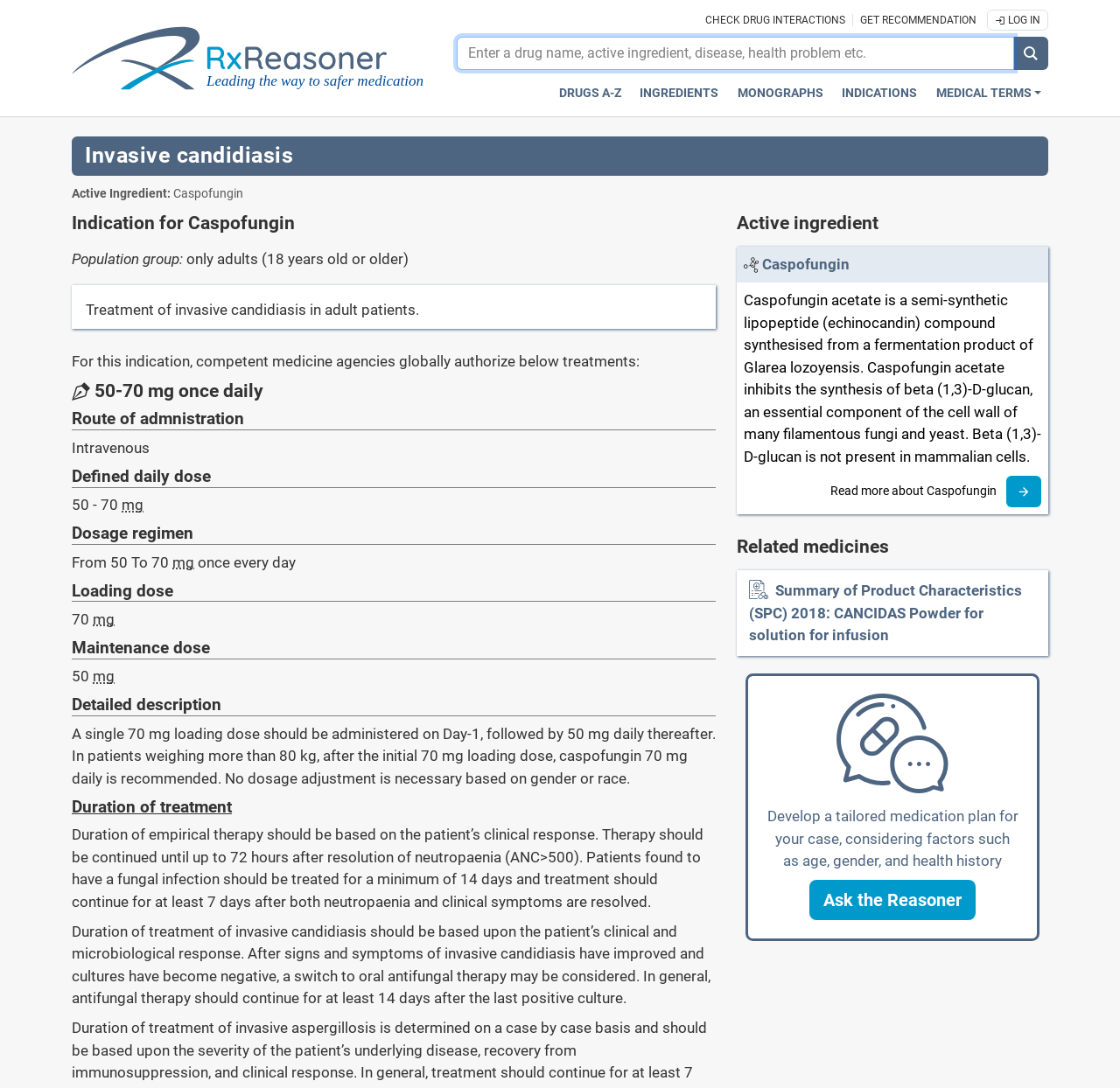Pinpoint the bounding box coordinates for the area that should be clicked to perform the following instruction: "View the 'Drugs A-Z index'".

[0.493, 0.071, 0.561, 0.1]